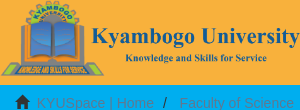What does the open book symbolize?
Carefully examine the image and provide a detailed answer to the question.

The open book symbolizes knowledge because it is mentioned in the caption that the open book at the center symbolizes knowledge, flanked by a colorful emblem suggesting growth and education.